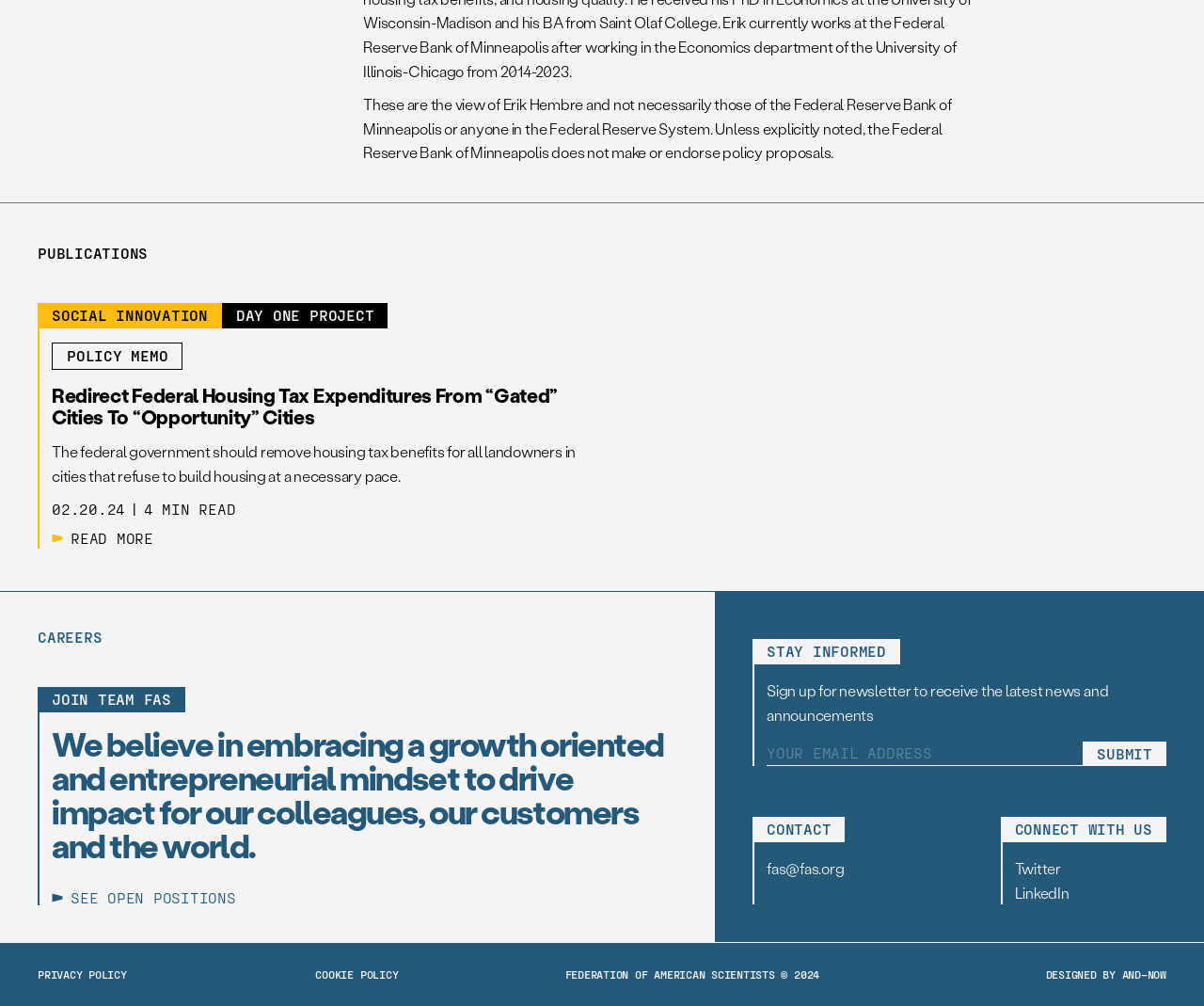Extract the bounding box coordinates of the UI element described: "stormwater ponds". Provide the coordinates in the format [left, top, right, bottom] with values ranging from 0 to 1.

None